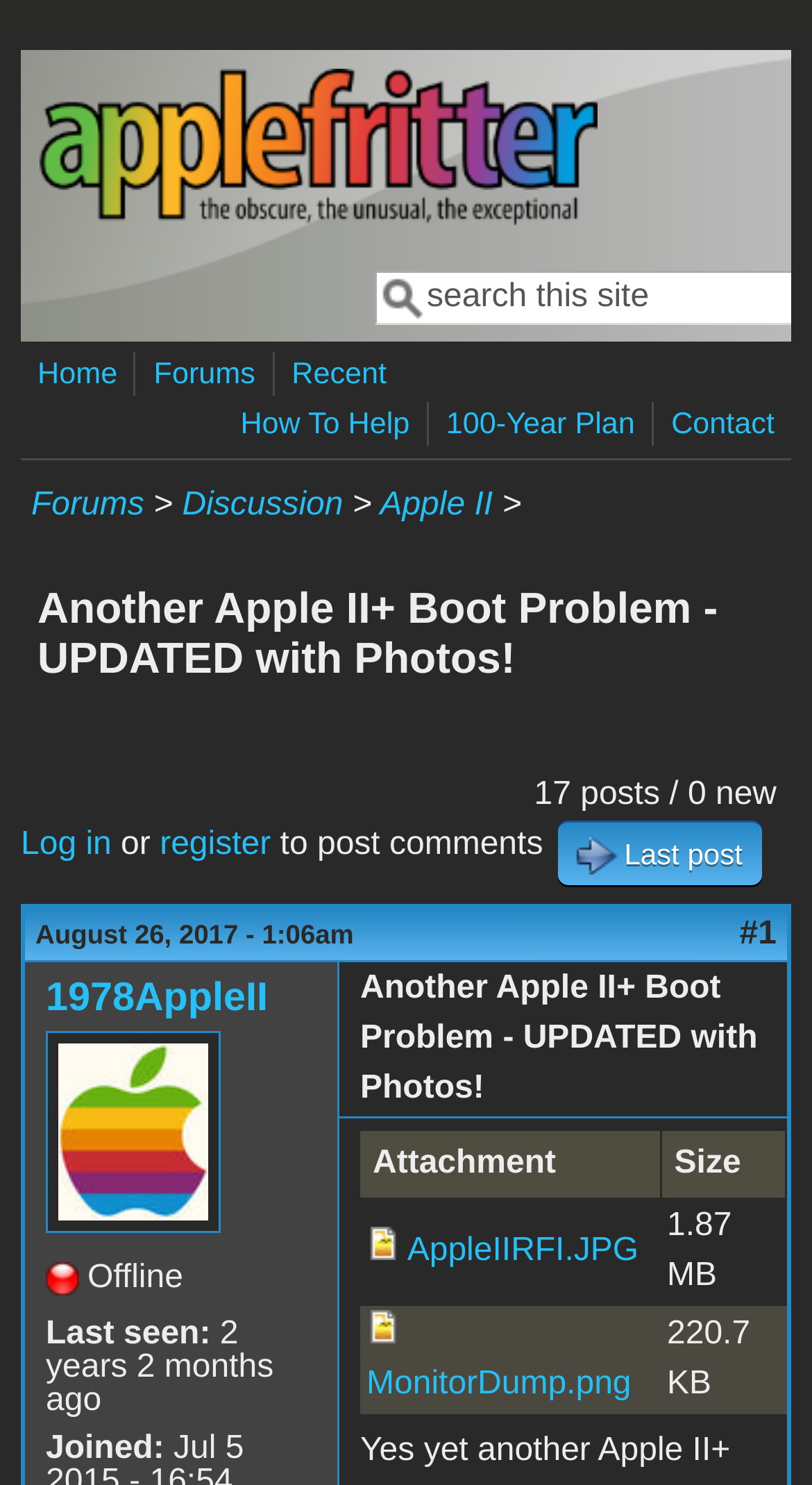Determine the bounding box coordinates for the UI element described. Format the coordinates as (top-left x, top-left y, bottom-right x, bottom-right y) and ensure all values are between 0 and 1. Element description: Last post

[0.687, 0.552, 0.938, 0.596]